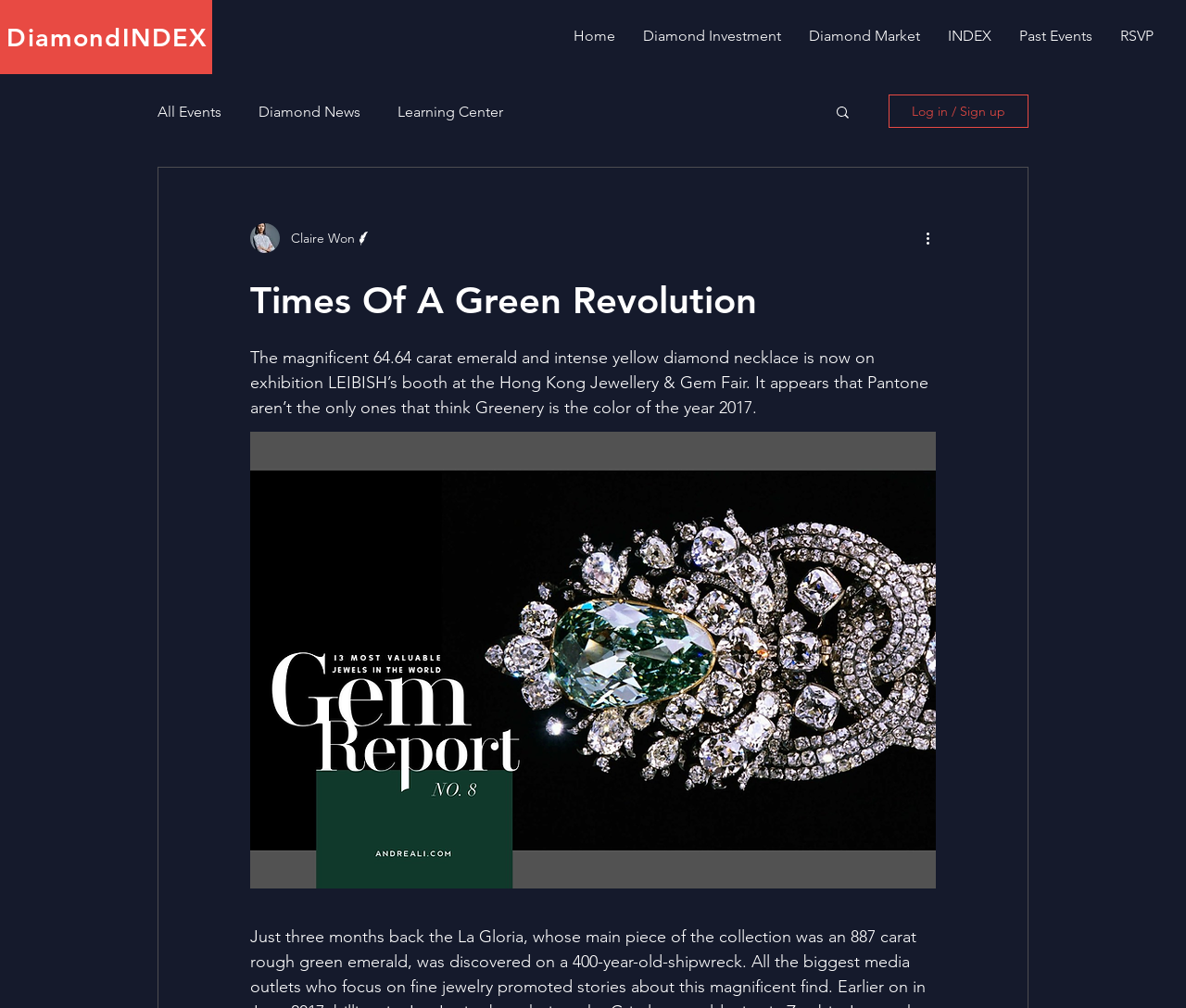Mark the bounding box of the element that matches the following description: "Log in / Sign up".

[0.749, 0.094, 0.867, 0.127]